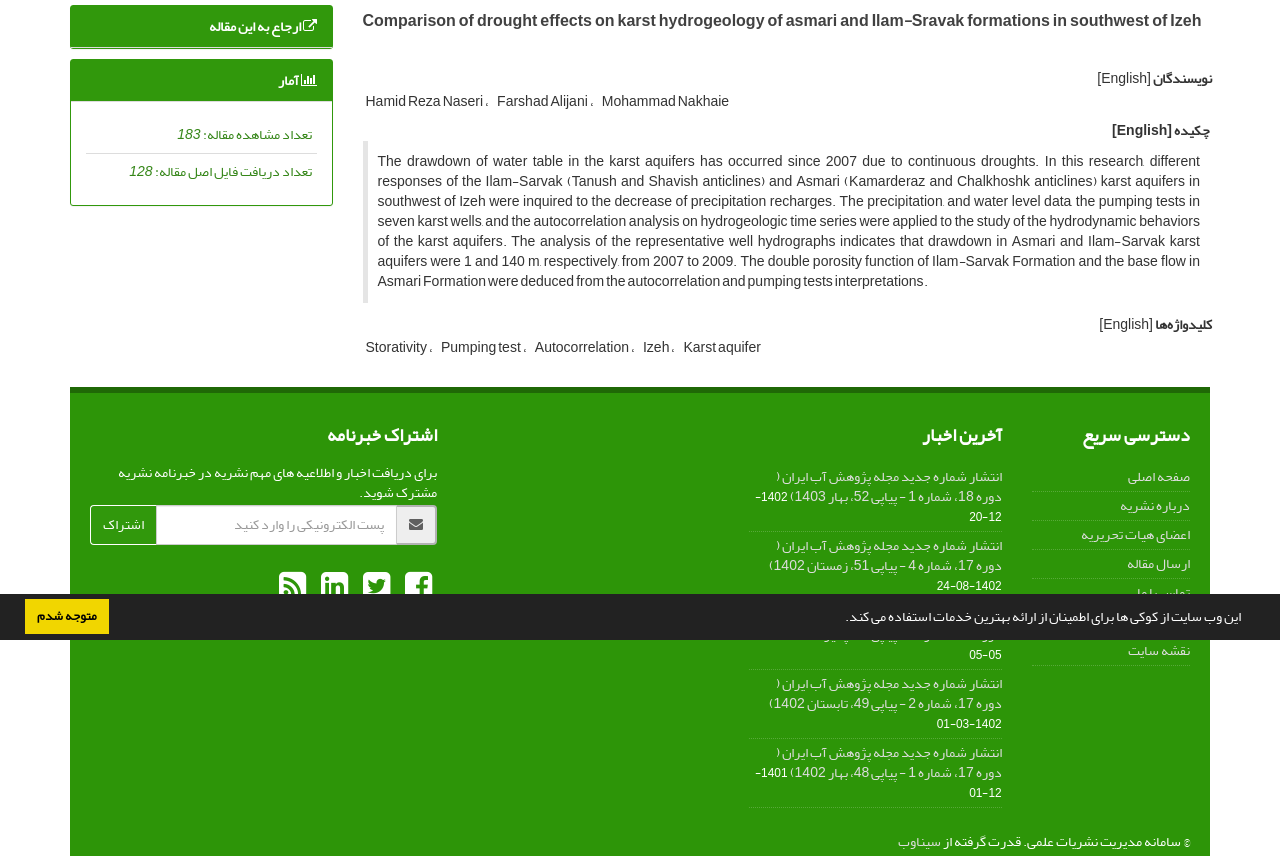Identify the bounding box coordinates of the HTML element based on this description: "اعضای هیات تحریریه".

[0.845, 0.609, 0.93, 0.641]